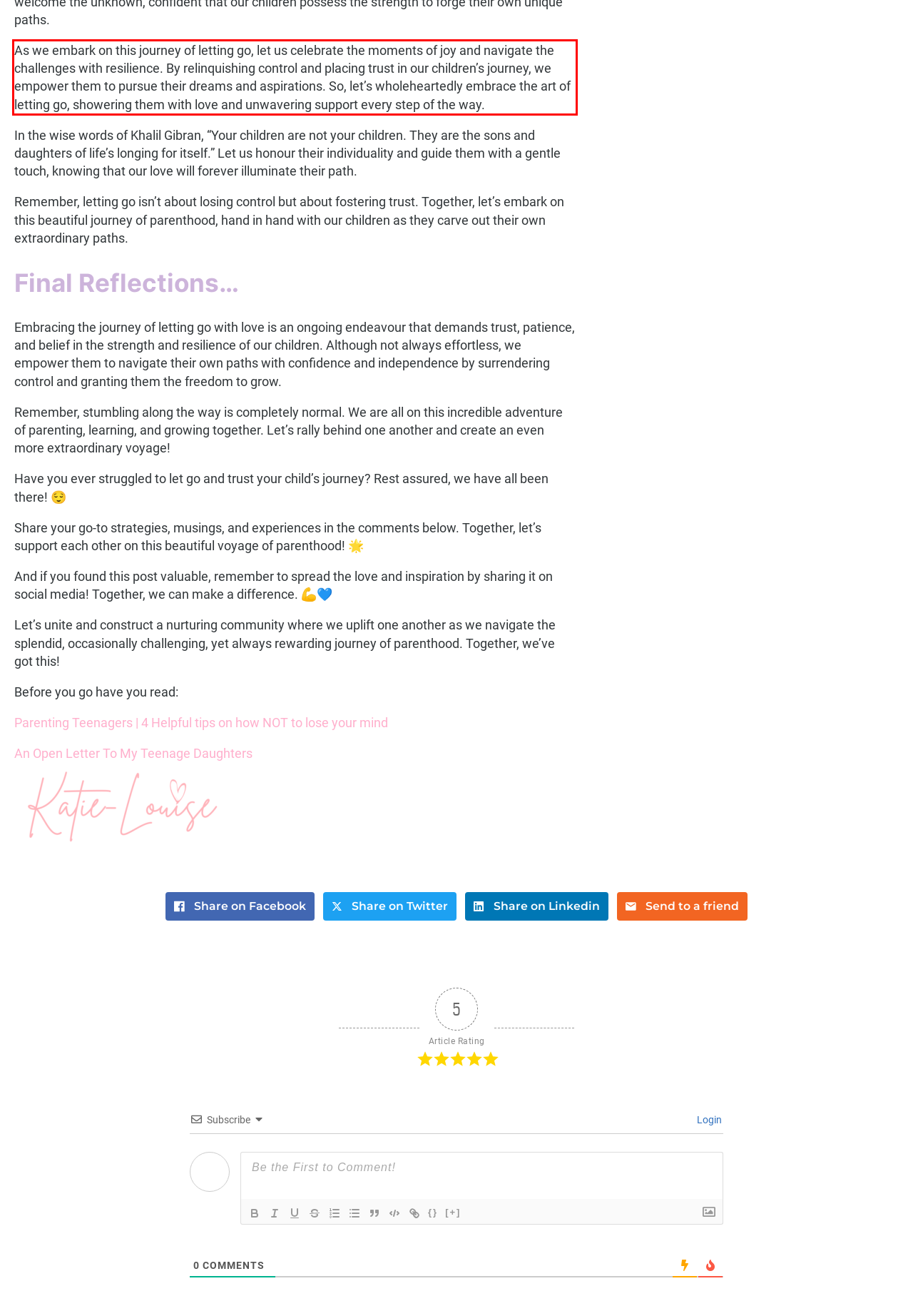Within the screenshot of the webpage, there is a red rectangle. Please recognize and generate the text content inside this red bounding box.

As we embark on this journey of letting go, let us celebrate the moments of joy and navigate the challenges with resilience. By relinquishing control and placing trust in our children’s journey, we empower them to pursue their dreams and aspirations. So, let’s wholeheartedly embrace the art of letting go, showering them with love and unwavering support every step of the way.